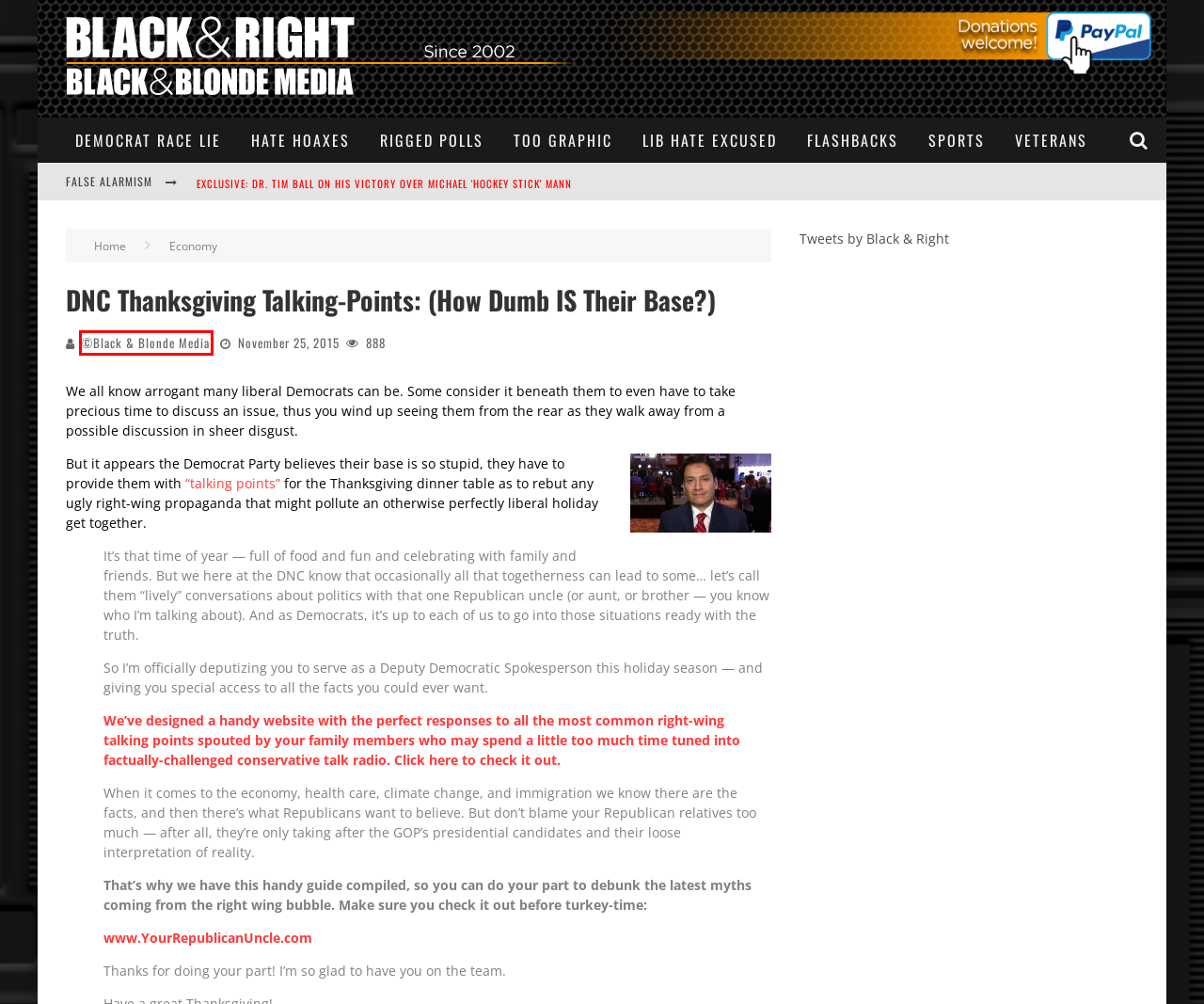You have a screenshot of a webpage with a red bounding box around an element. Select the webpage description that best matches the new webpage after clicking the element within the red bounding box. Here are the descriptions:
A. ©Black & Right, Author at Black & Blonde Media
B. Josh Earnest Archives - Black & Blonde Media
C. ©Black & Blonde Media, Author at Black & Blonde Media
D. COVID-19 vs. Geoengineering: Why We Need THE SUN More Than Ever! - Black & Blonde Media
E. Donate
F. Mother Blows Up at Insensitive Media Exploiting #Harvey Victims - Black & Blonde Media
G. Sports Archives - Black & Blonde Media
H. Too Graphic - Black & Blonde Media

C